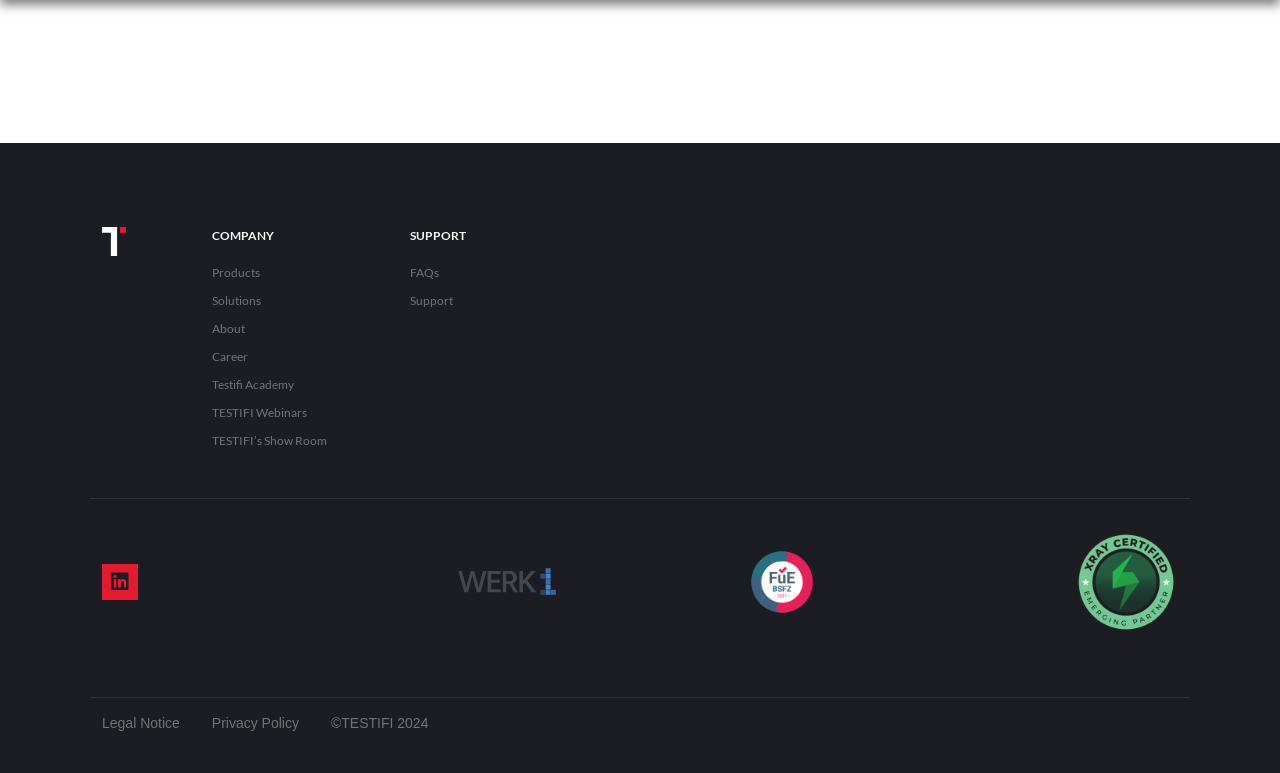Can you find the bounding box coordinates for the element that needs to be clicked to execute this instruction: "visit TESTIFI Academy"? The coordinates should be given as four float numbers between 0 and 1, i.e., [left, top, right, bottom].

[0.166, 0.484, 0.32, 0.51]